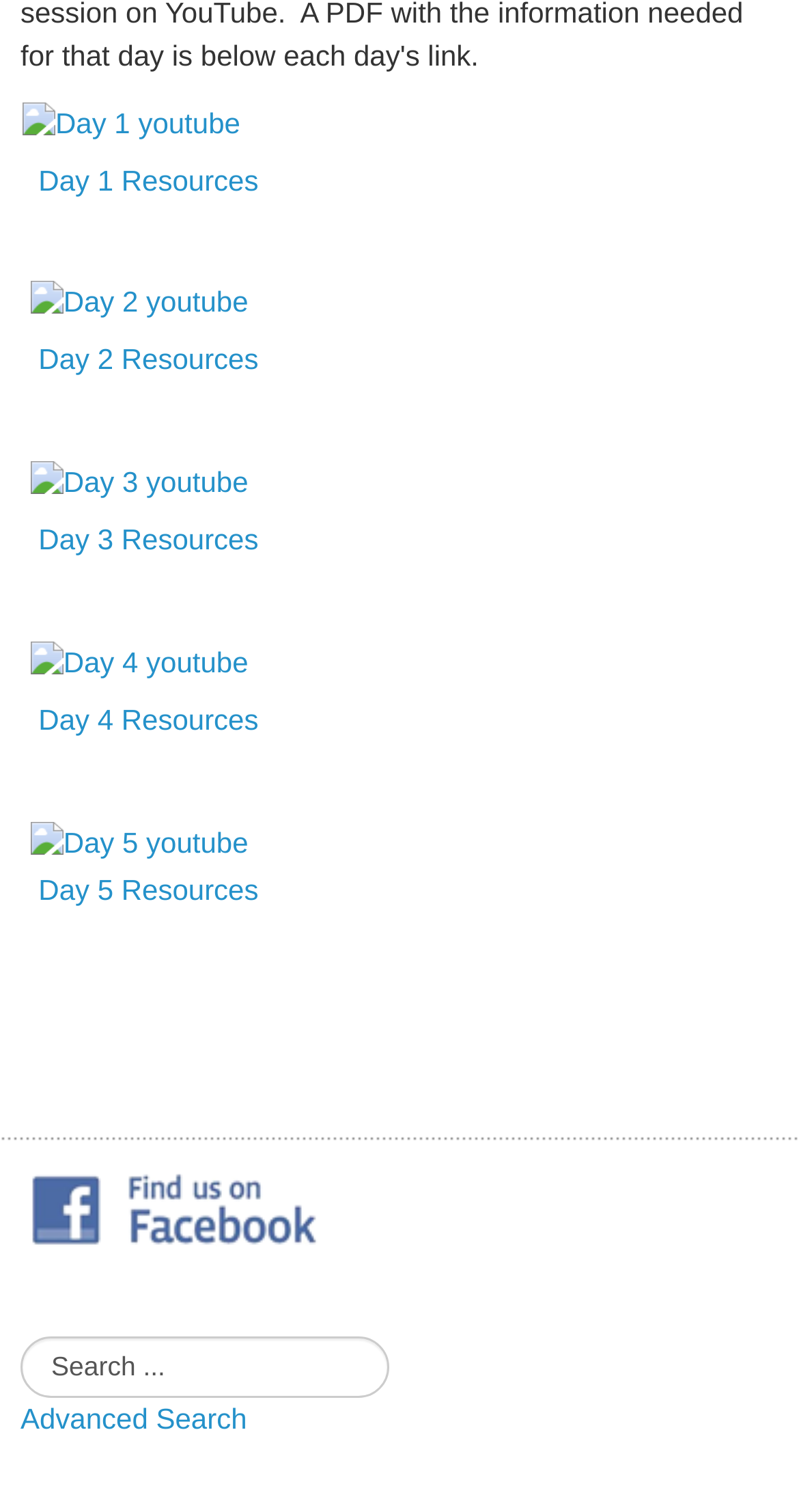Given the description: "Advanced Search", determine the bounding box coordinates of the UI element. The coordinates should be formatted as four float numbers between 0 and 1, [left, top, right, bottom].

[0.026, 0.927, 0.309, 0.949]